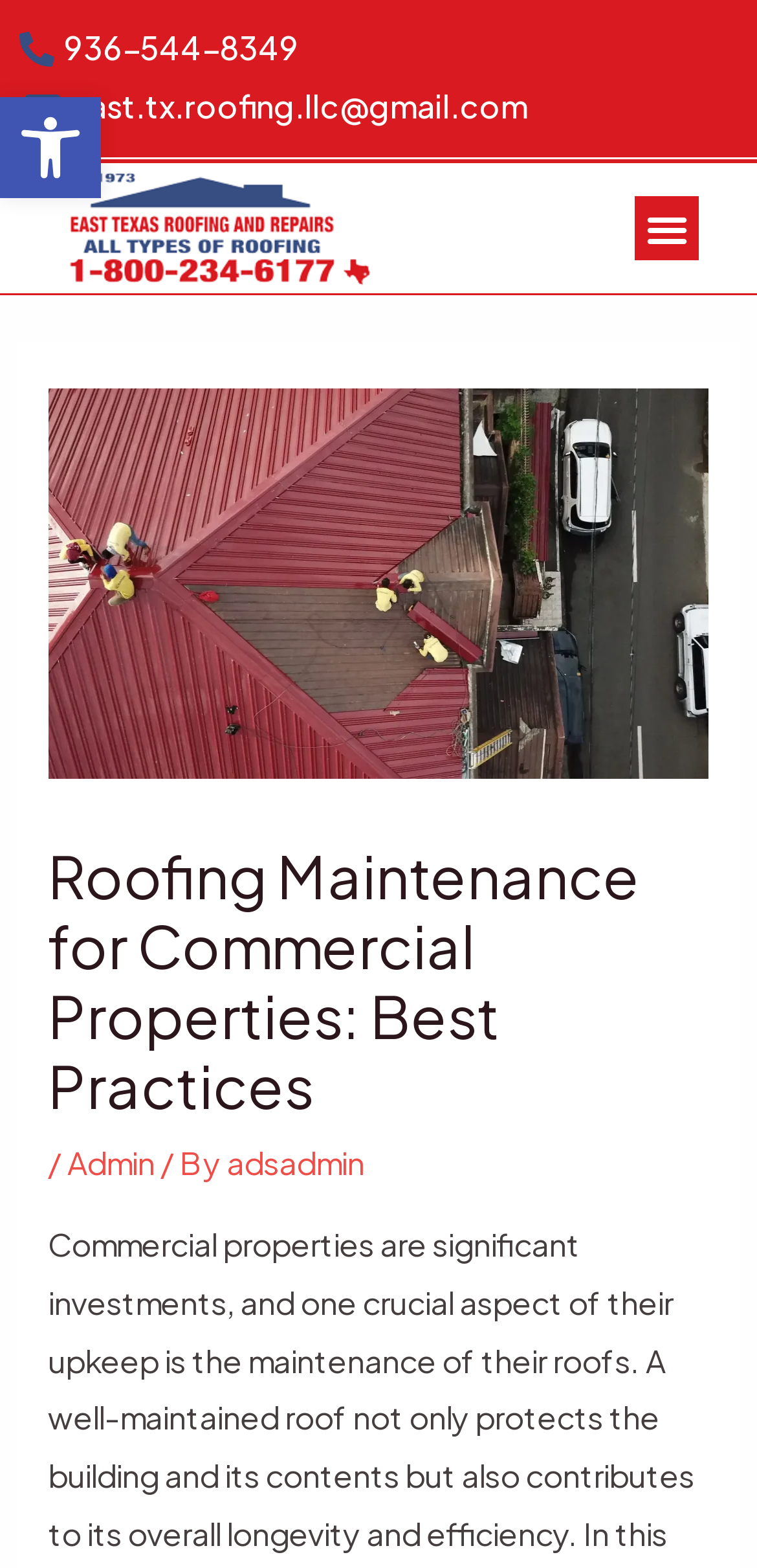Identify the coordinates of the bounding box for the element described below: "Open toolbar Accessibility Tools". Return the coordinates as four float numbers between 0 and 1: [left, top, right, bottom].

[0.0, 0.062, 0.133, 0.126]